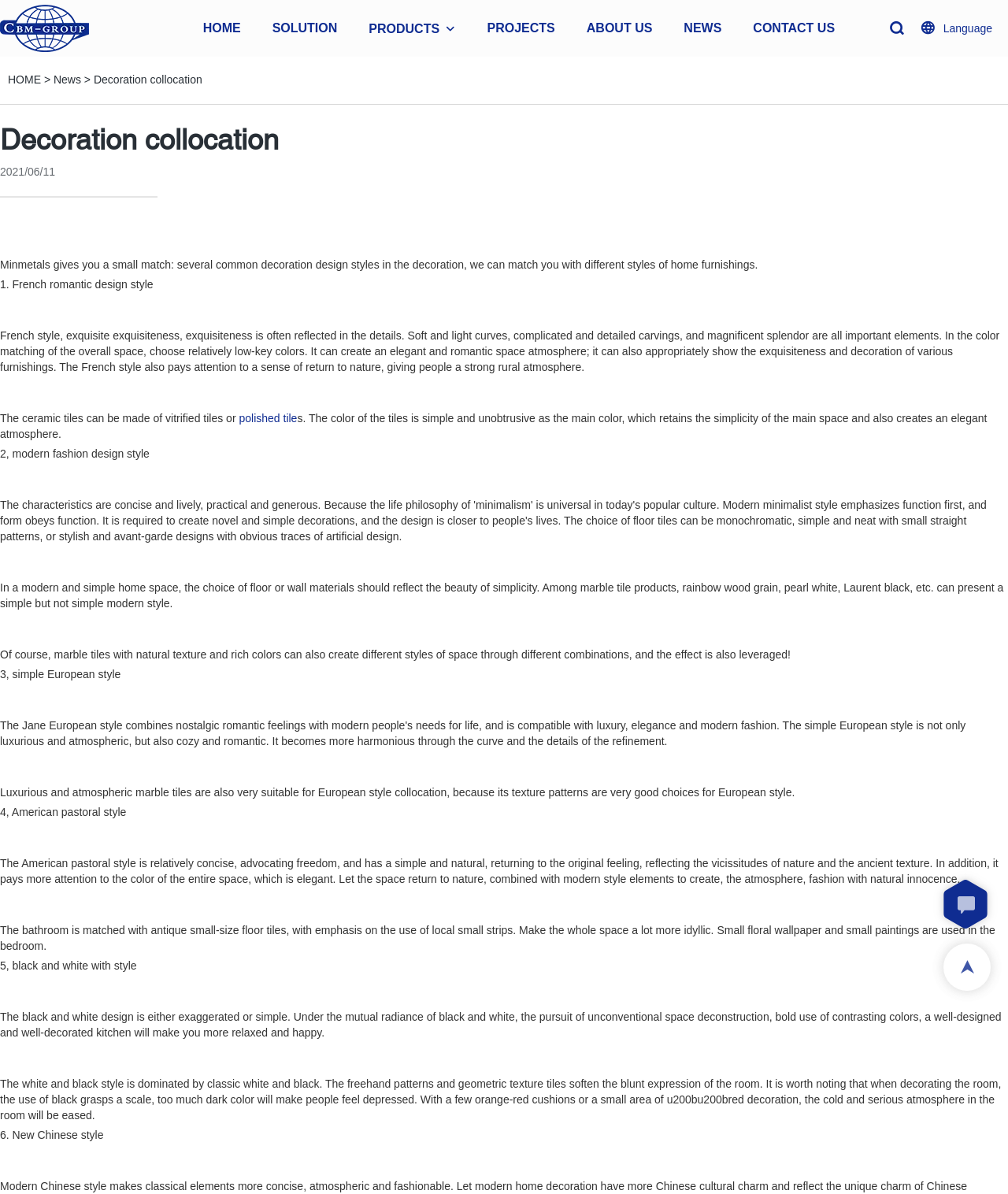Identify the bounding box for the UI element that is described as follows: "SOLUTION".

[0.27, 0.015, 0.335, 0.032]